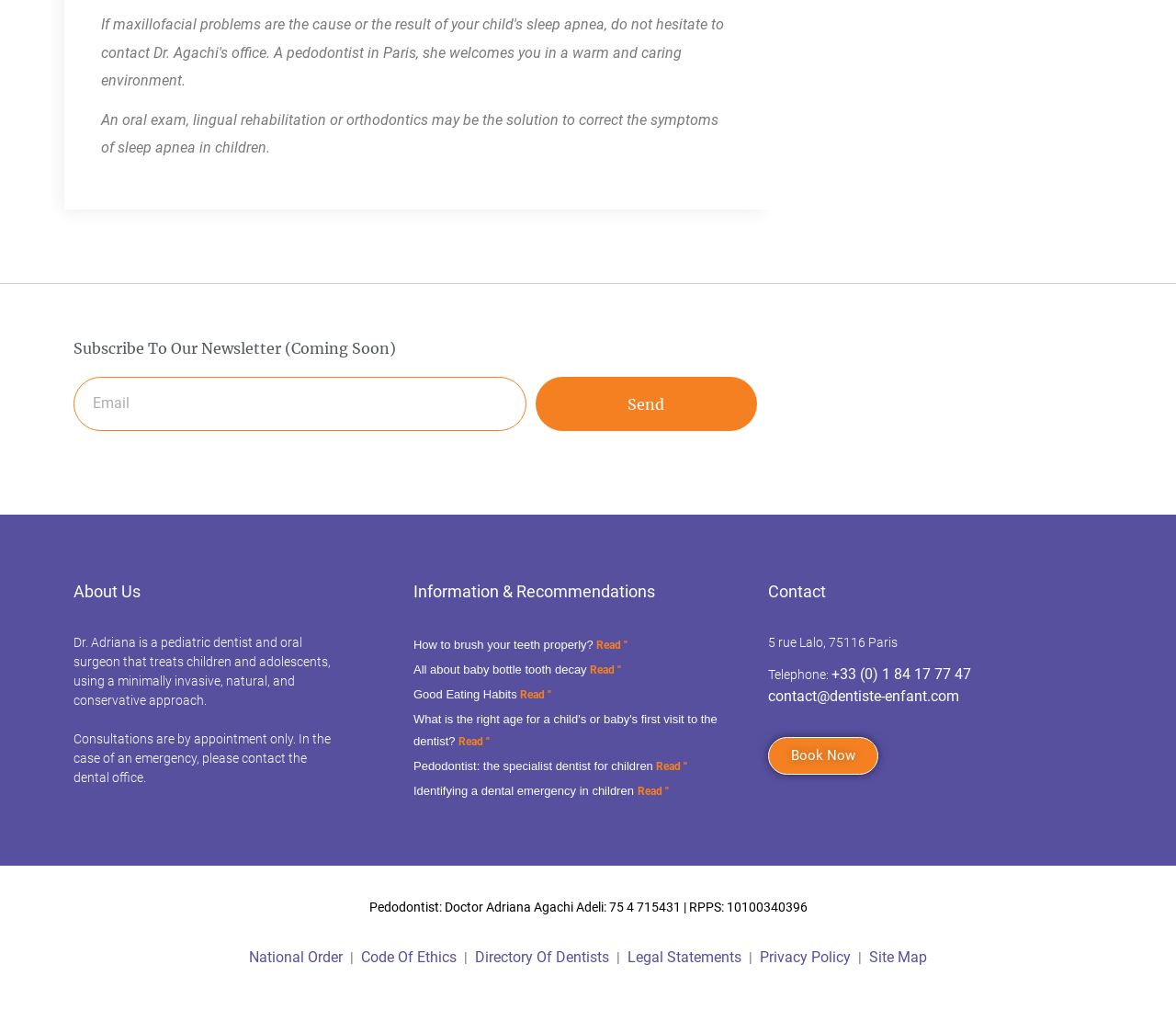Please identify the bounding box coordinates of the area I need to click to accomplish the following instruction: "Subscribe to the newsletter".

[0.062, 0.369, 0.447, 0.422]